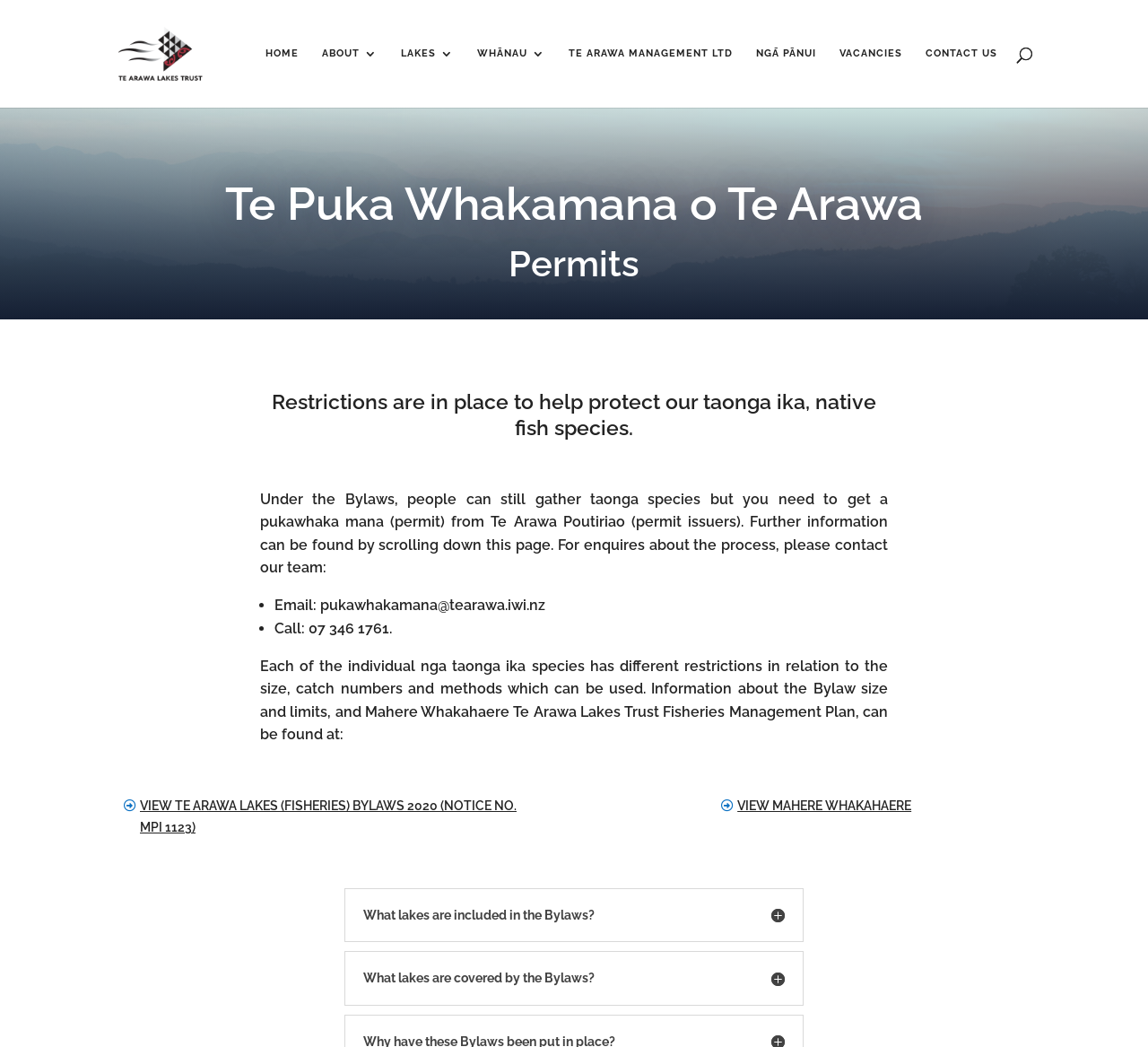Identify the bounding box coordinates of the part that should be clicked to carry out this instruction: "Email pukawhakamana@tearawa.iwi.nz".

[0.279, 0.57, 0.475, 0.586]